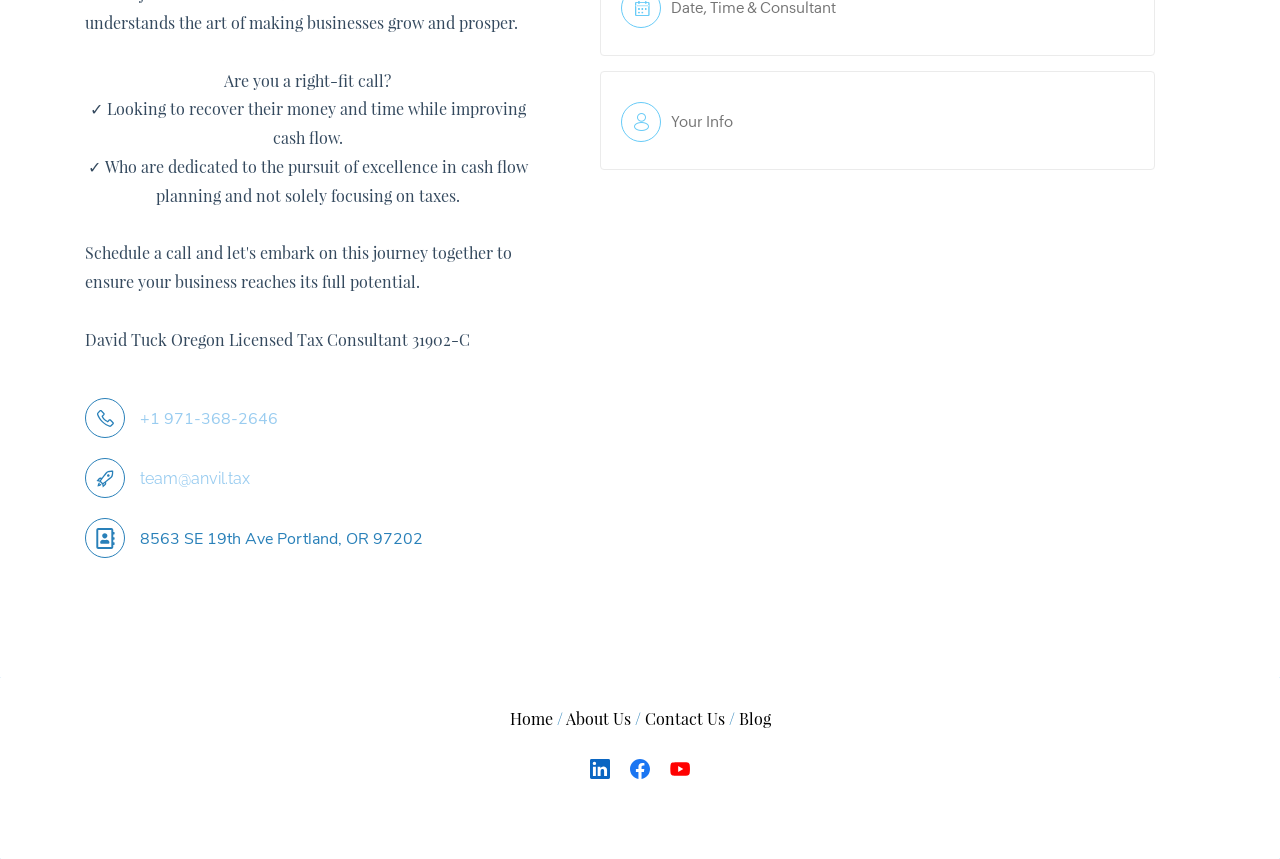What is the phone number to contact?
Please answer the question with as much detail as possible using the screenshot.

The answer can be found in the heading element with the text '+1 971-368-2646'. This element is located at the coordinates [0.098, 0.468, 0.414, 0.506]. The phone number is split into two link elements, but the complete phone number can be obtained by combining the text of both links.